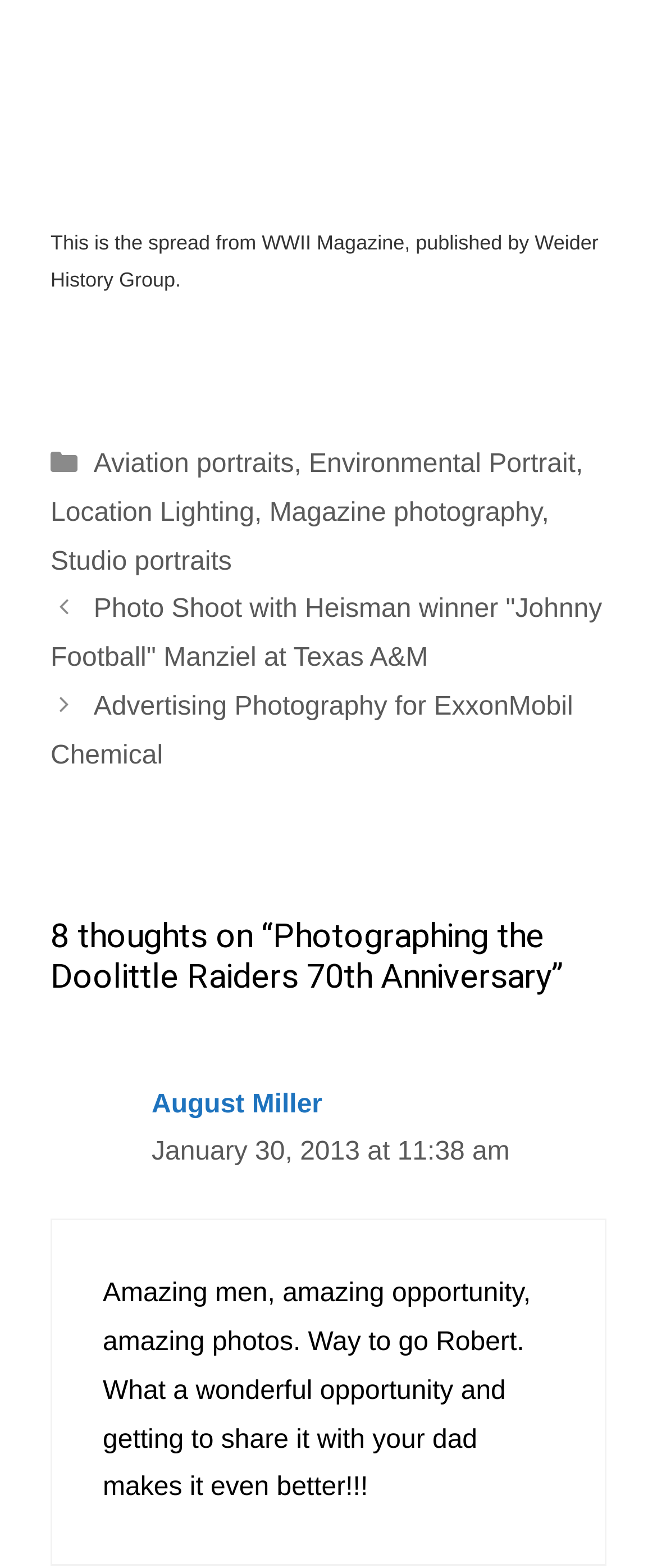Locate the bounding box coordinates of the element that should be clicked to fulfill the instruction: "Explore category of Aviation portraits".

[0.143, 0.287, 0.447, 0.305]